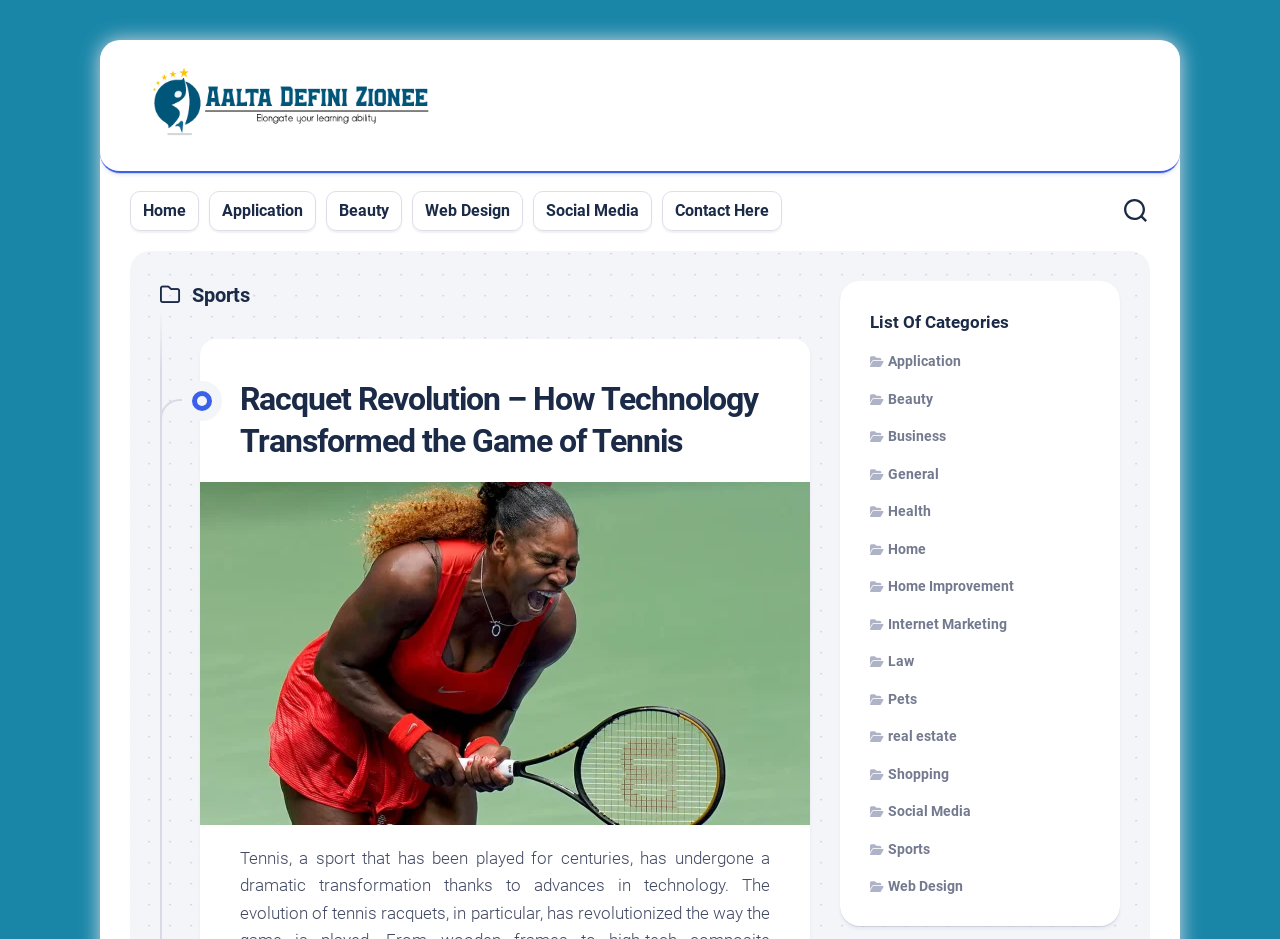What is the topic of the featured article?
Look at the image and answer the question using a single word or phrase.

Tennis